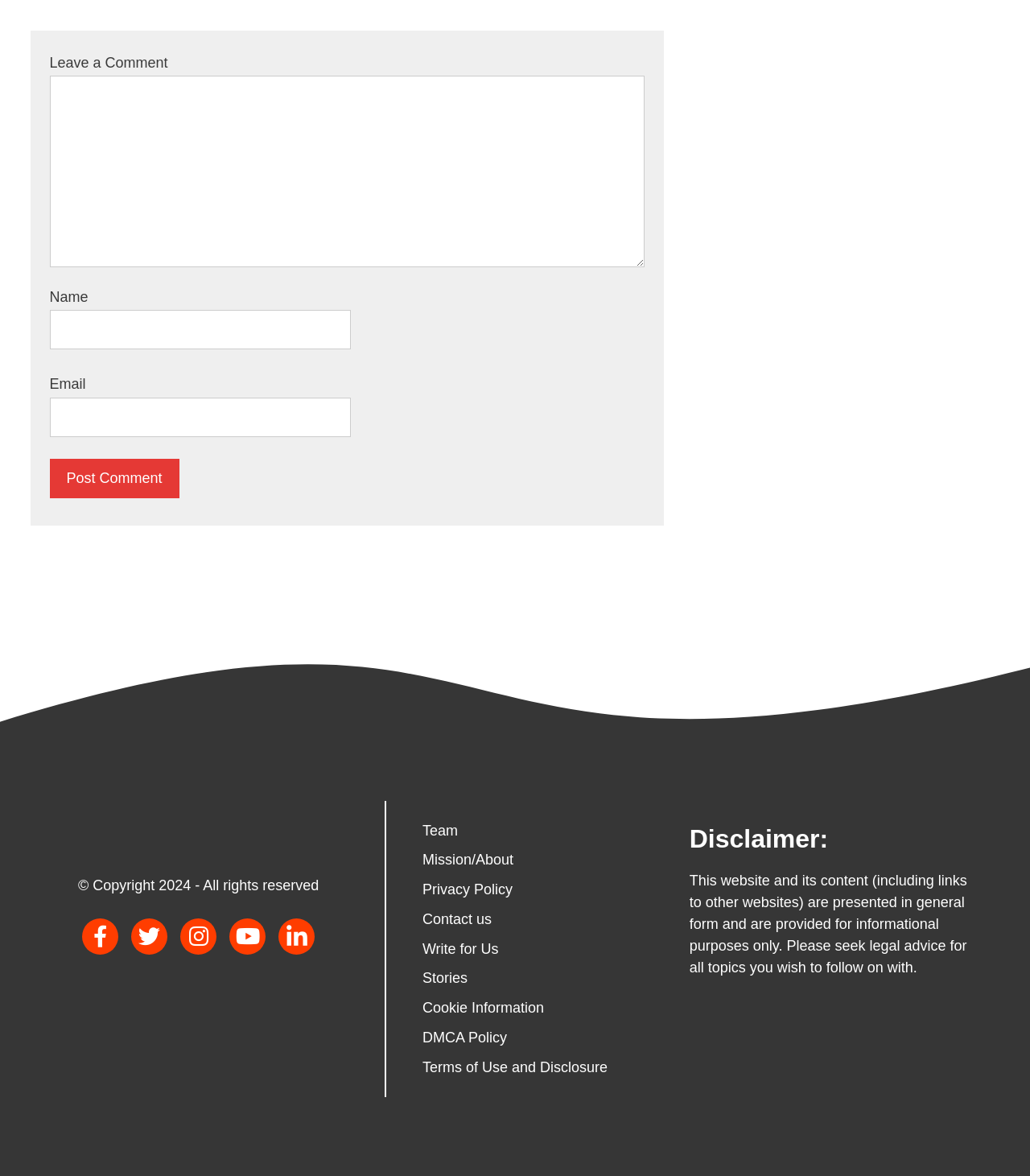Please mark the clickable region by giving the bounding box coordinates needed to complete this instruction: "enter email".

[0.048, 0.338, 0.34, 0.371]